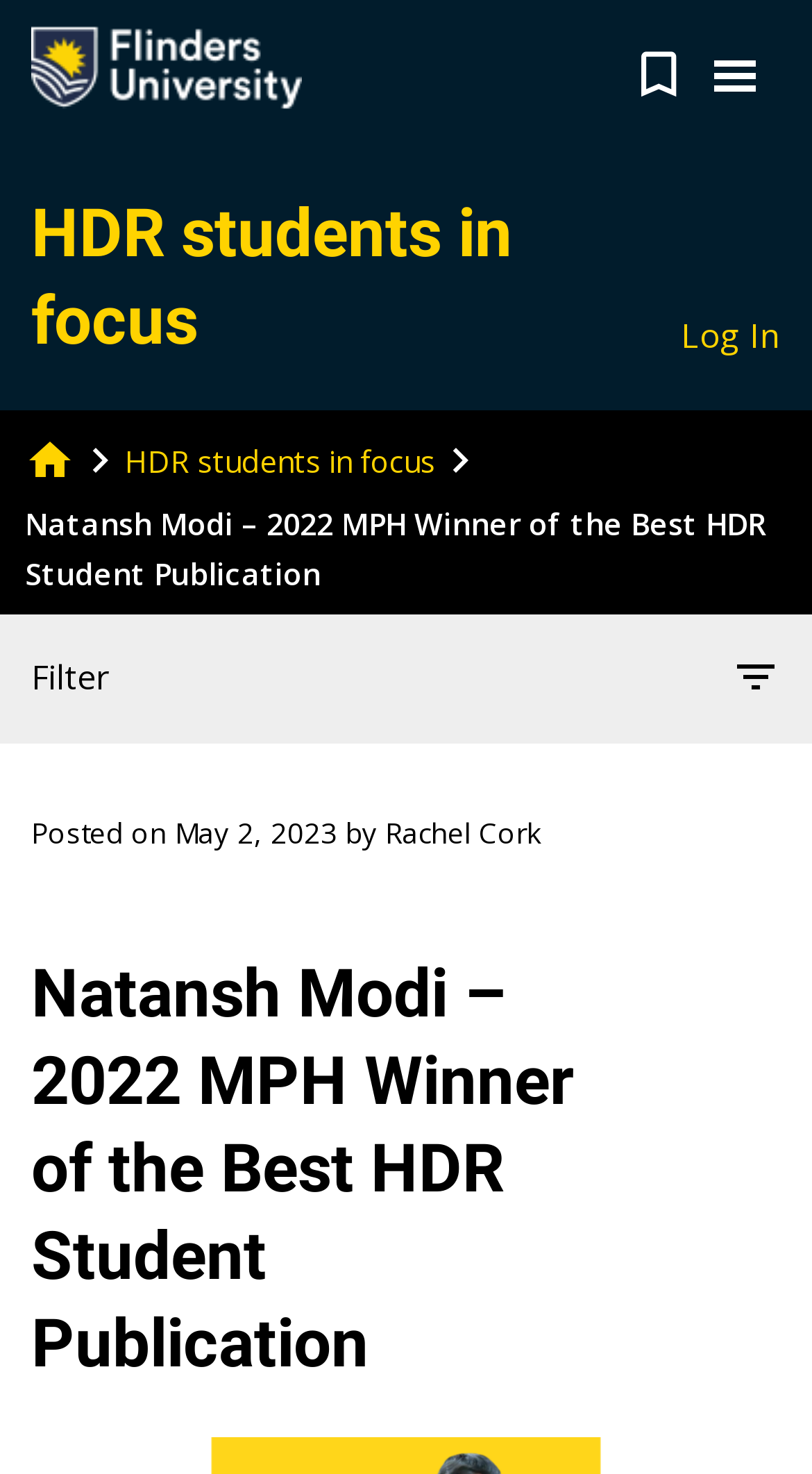Refer to the image and answer the question with as much detail as possible: Who is the author of the article?

The answer can be found in the link element with the text 'Rachel Cork' which is located below the filter options and is related to the author of the article.